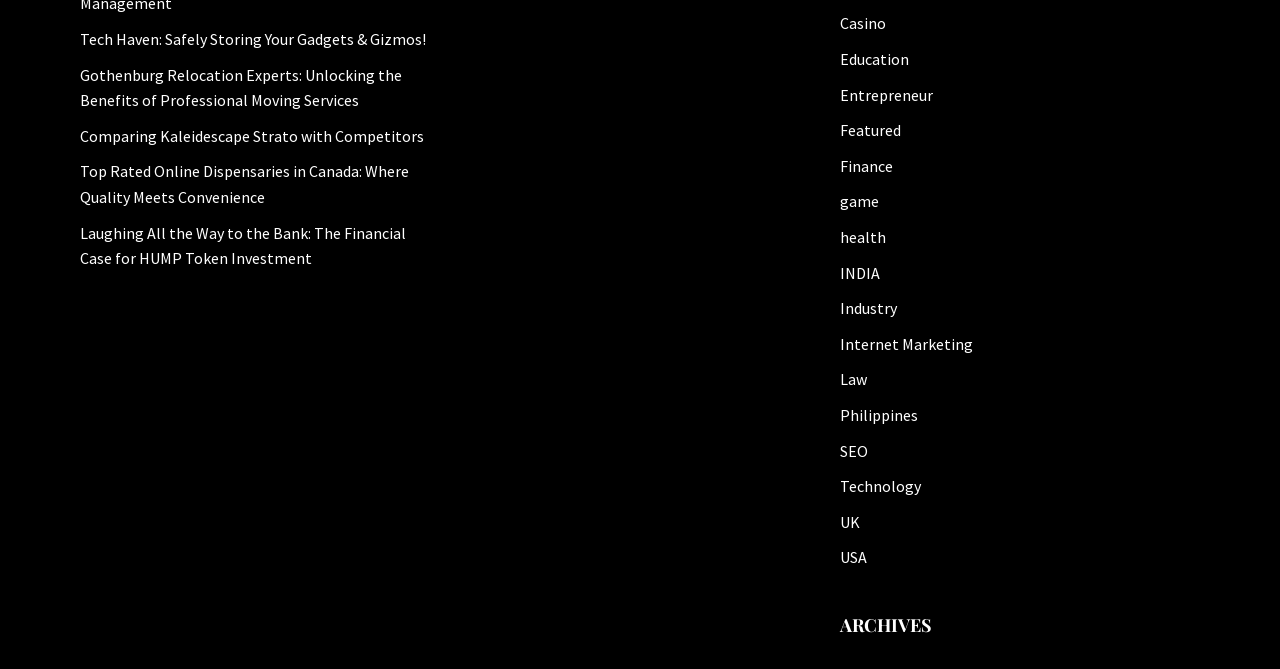What is the category of the link 'Casino'?
Please look at the screenshot and answer using one word or phrase.

Game